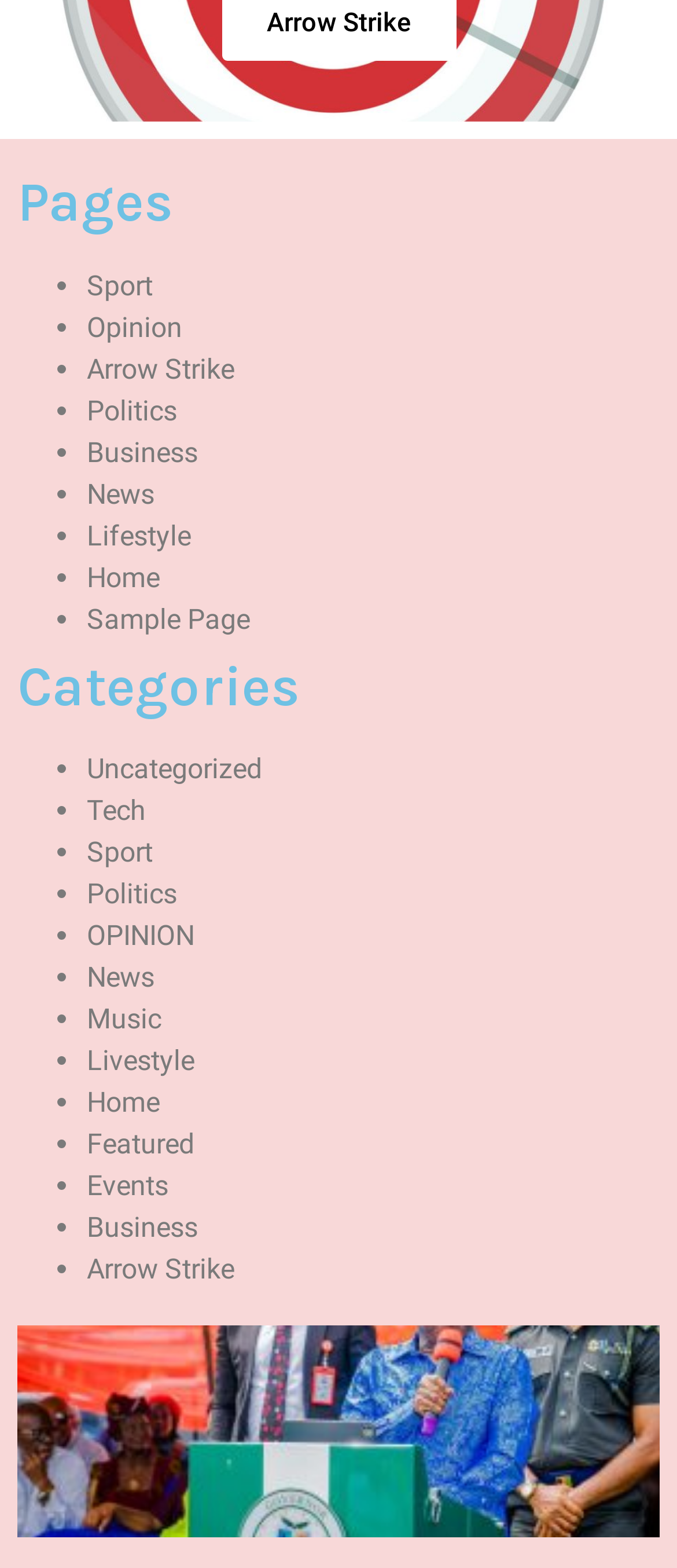How many categories are listed?
Using the image, provide a detailed and thorough answer to the question.

I counted the number of links under the 'Categories' heading, and there are 14 links, each representing a category.